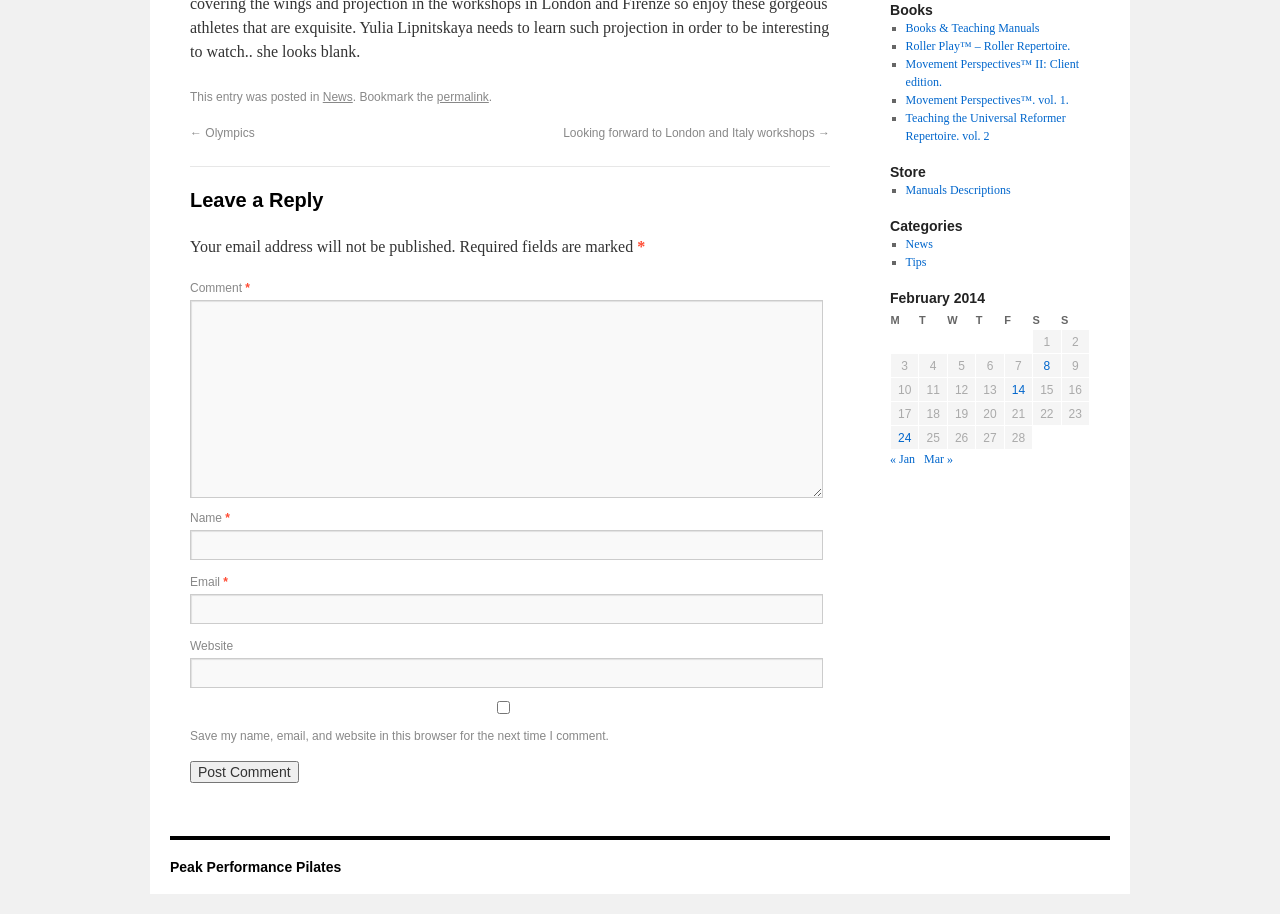Can you find the bounding box coordinates for the UI element given this description: "how intoxicated you are."? Provide the coordinates as four float numbers between 0 and 1: [left, top, right, bottom].

None